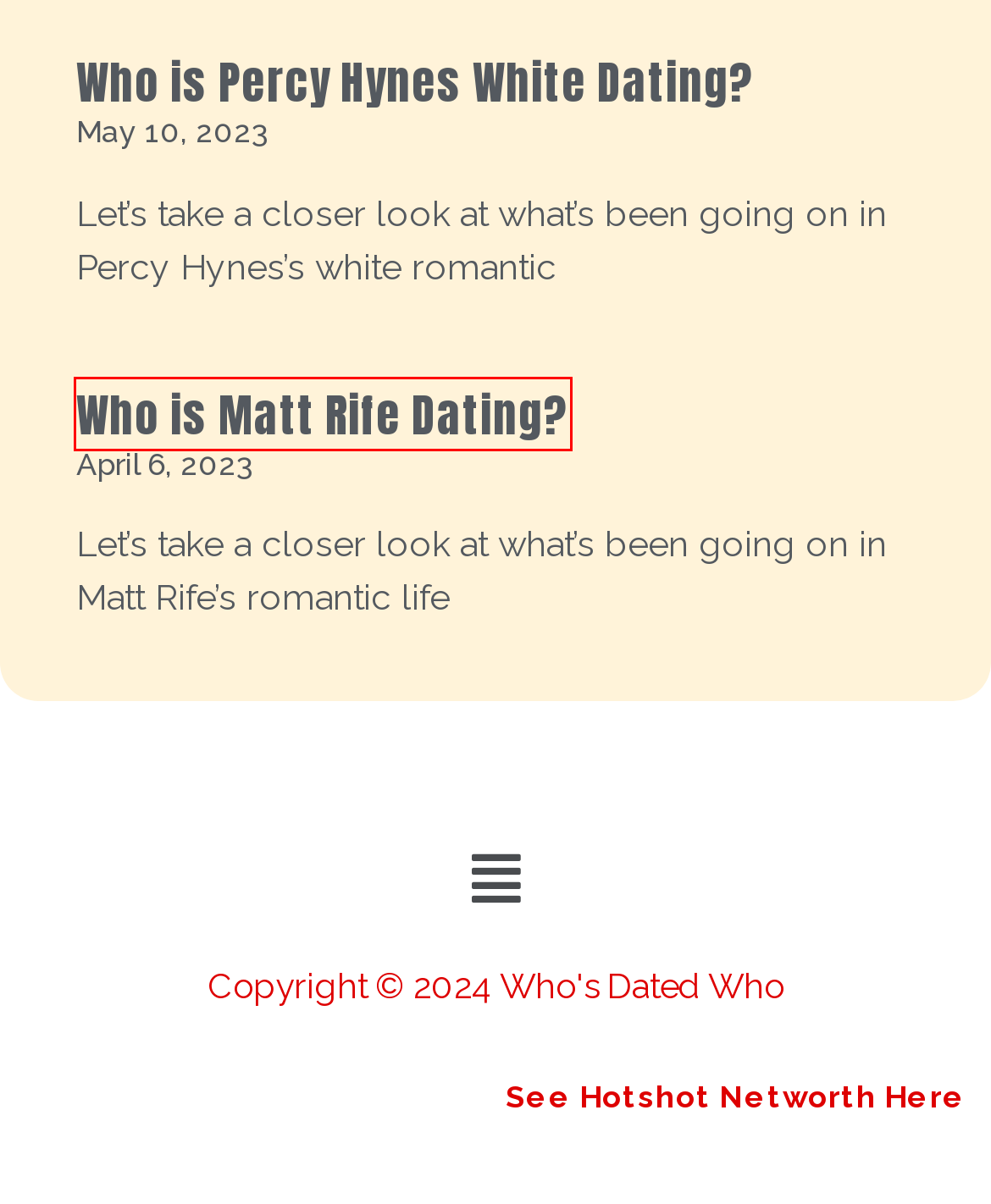Analyze the webpage screenshot with a red bounding box highlighting a UI element. Select the description that best matches the new webpage after clicking the highlighted element. Here are the options:
A. Who is Jonathan Scott dating? In 2024
B. Who is Percy Hynes White Dating? In 2024
C. Who's Dated Who
D. Who is Drew Barrymore dating? In 2024
E. Who is SZA Dating? In 2024
F. Who is Matt Rife Dating? In 2024
G. Home - Hot$hot Net Worth
H. Who is Bella Thorne Dating? In 2024

F